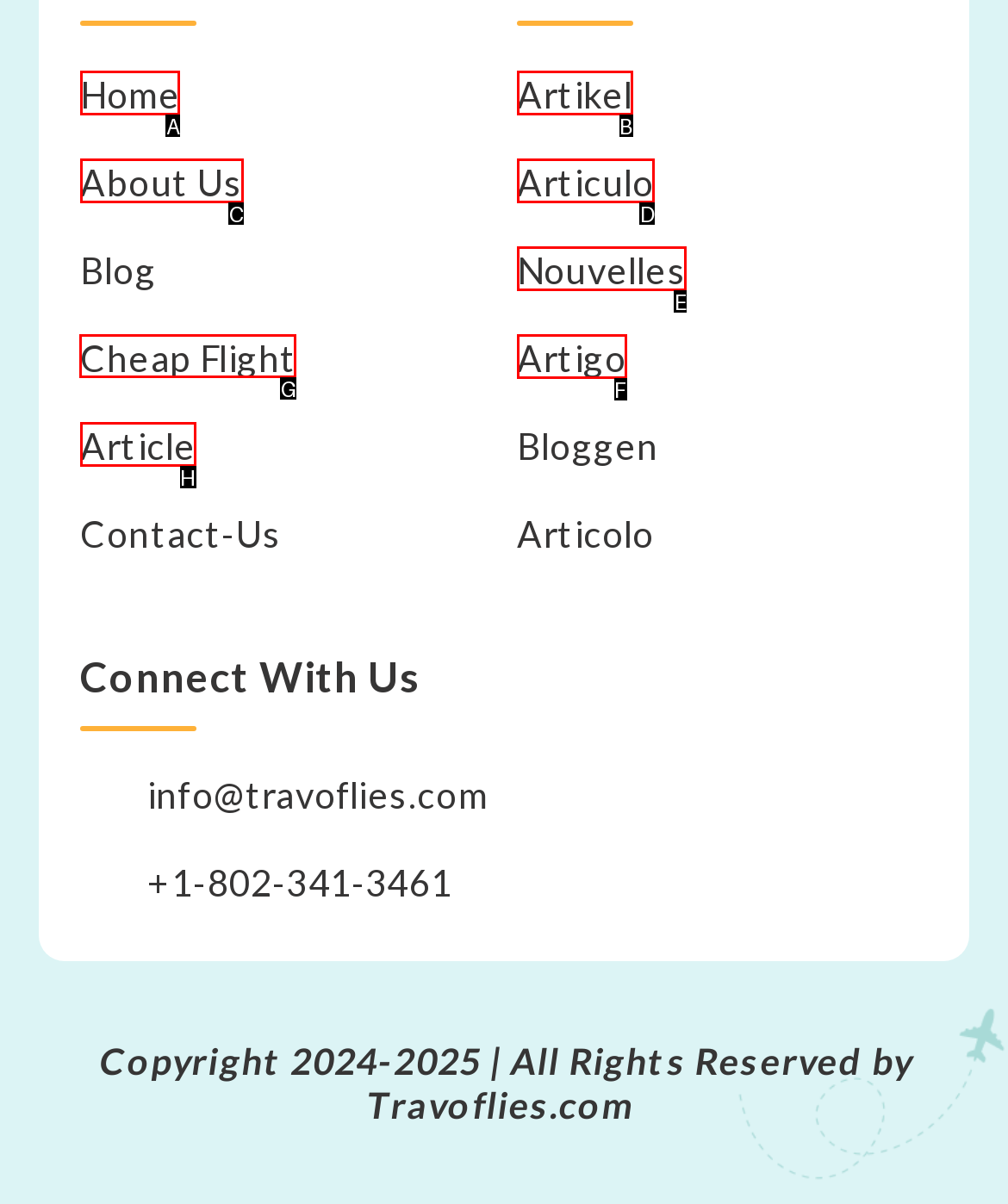Identify the HTML element to click to execute this task: search for cheap flights Respond with the letter corresponding to the proper option.

G